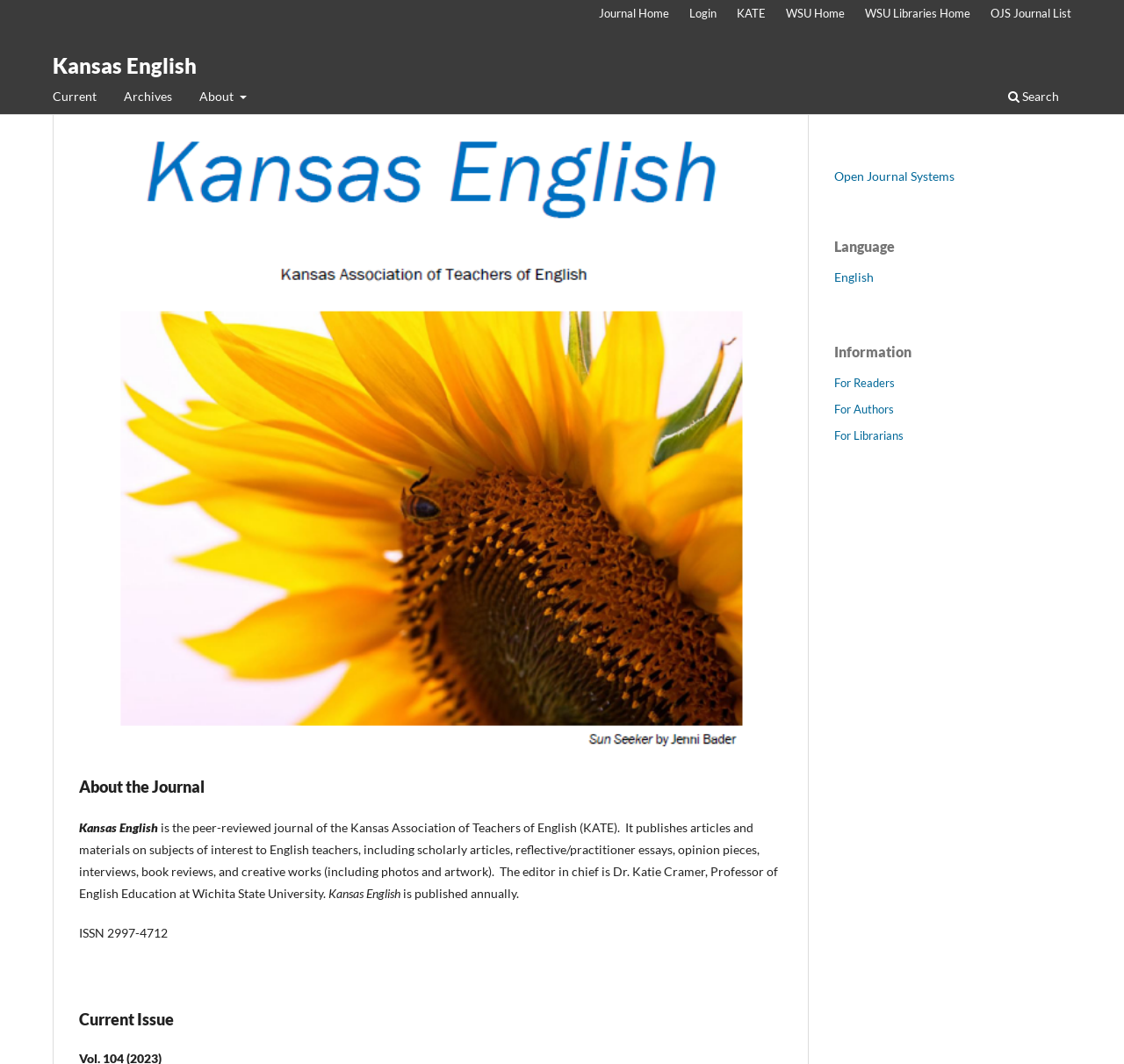Kindly determine the bounding box coordinates for the clickable area to achieve the given instruction: "search the journal".

[0.891, 0.078, 0.948, 0.107]